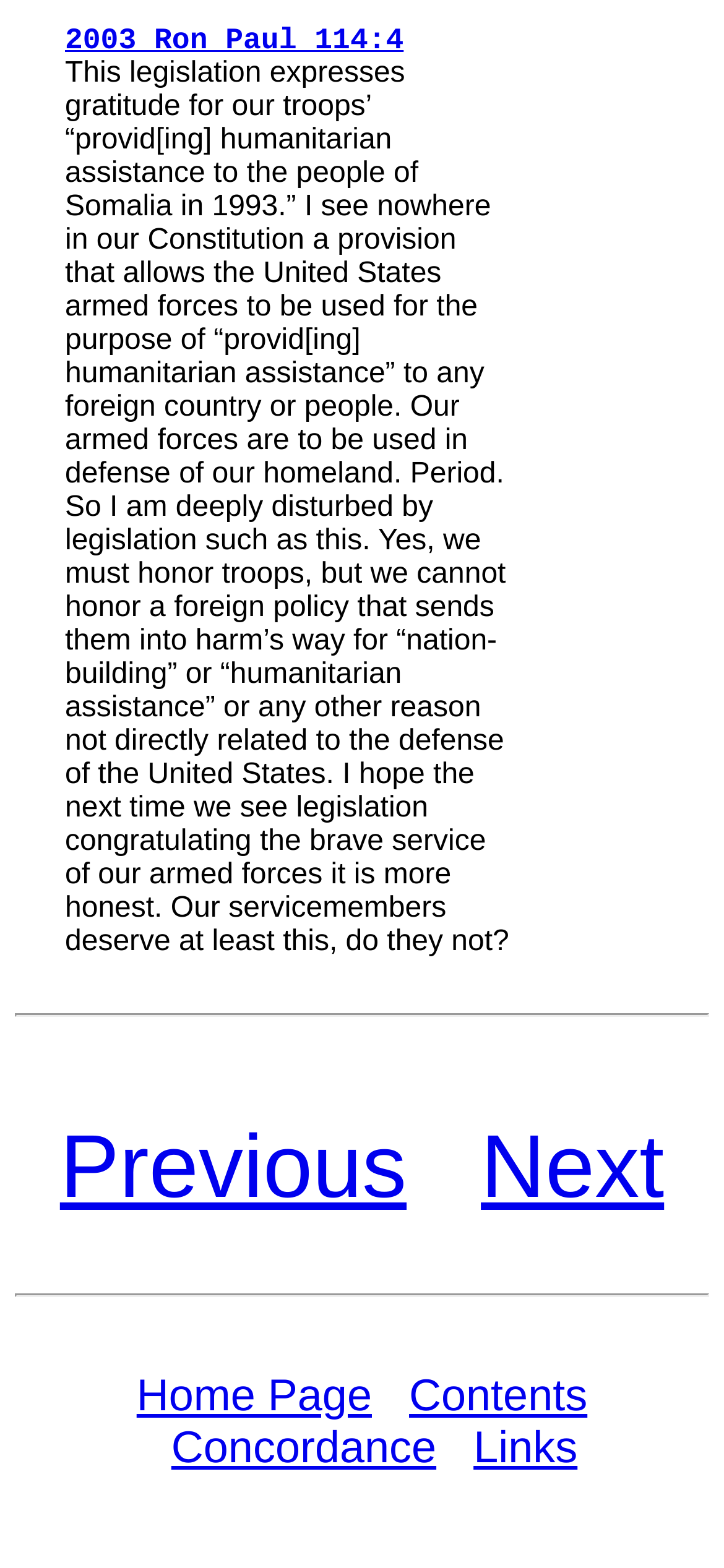What is the author's opinion on 'nation-building'?
Based on the image, give a one-word or short phrase answer.

Against it